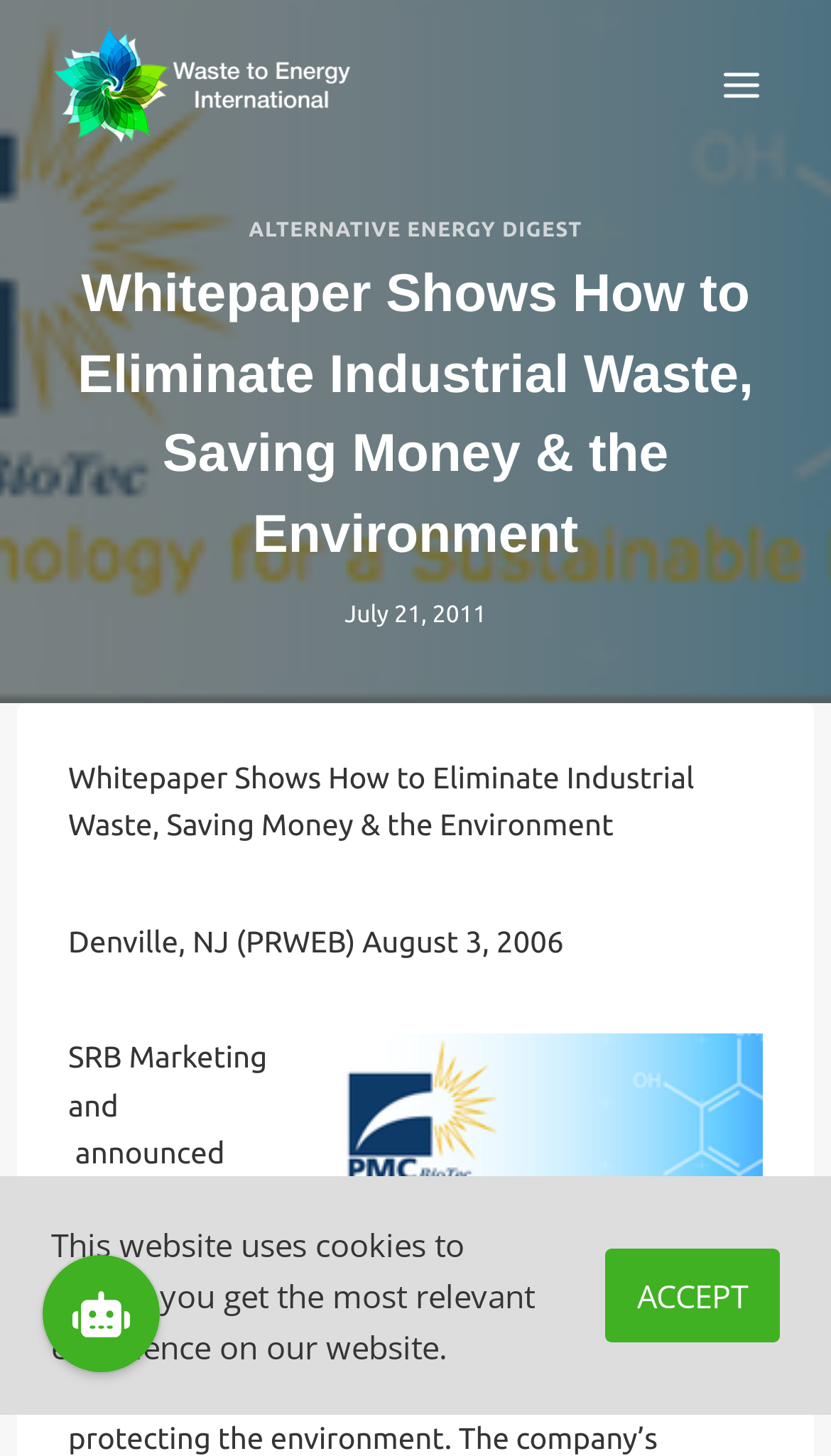Using a single word or phrase, answer the following question: 
How many images are on the page?

2